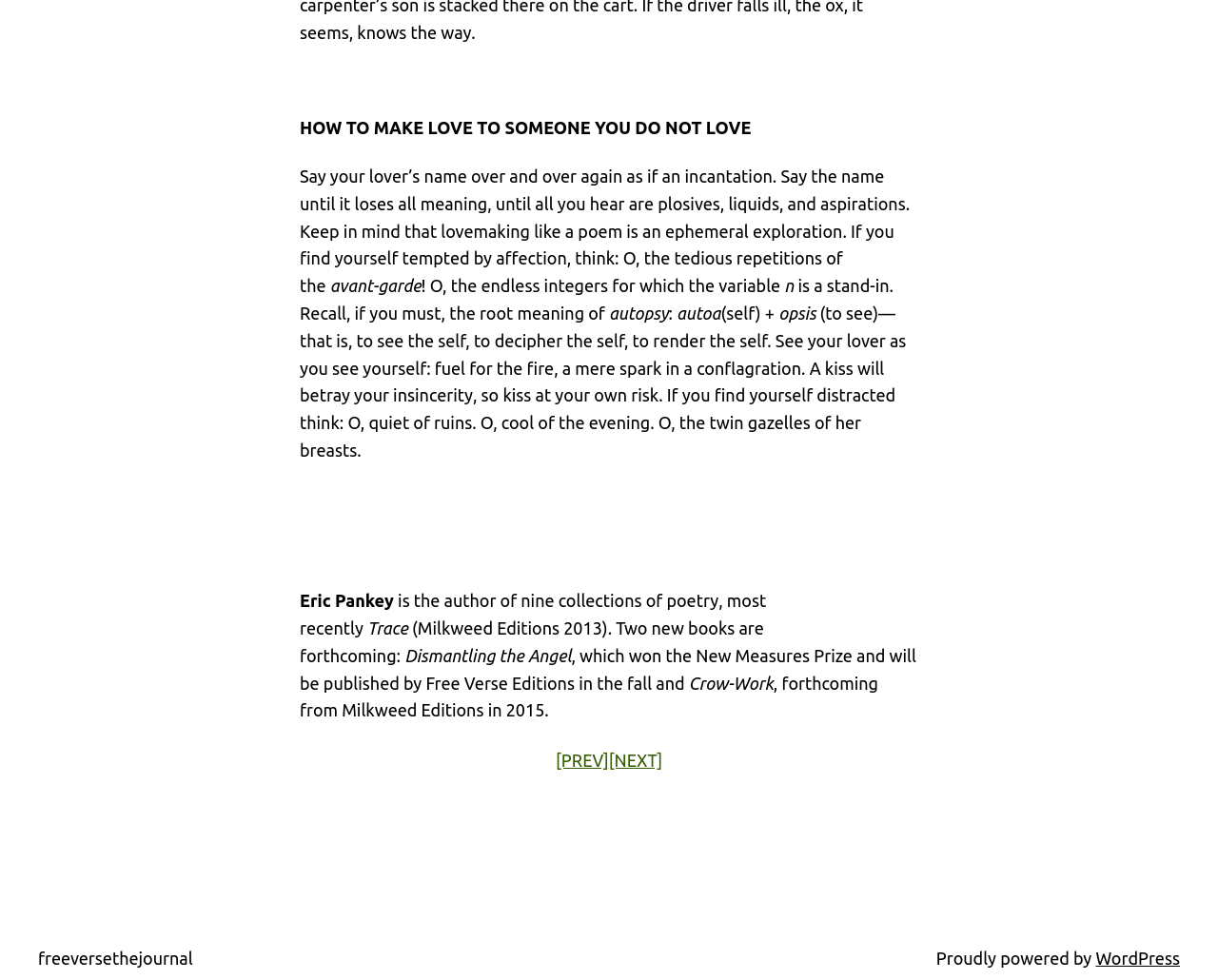Using a single word or phrase, answer the following question: 
What is the name of the journal?

freeversethejournal